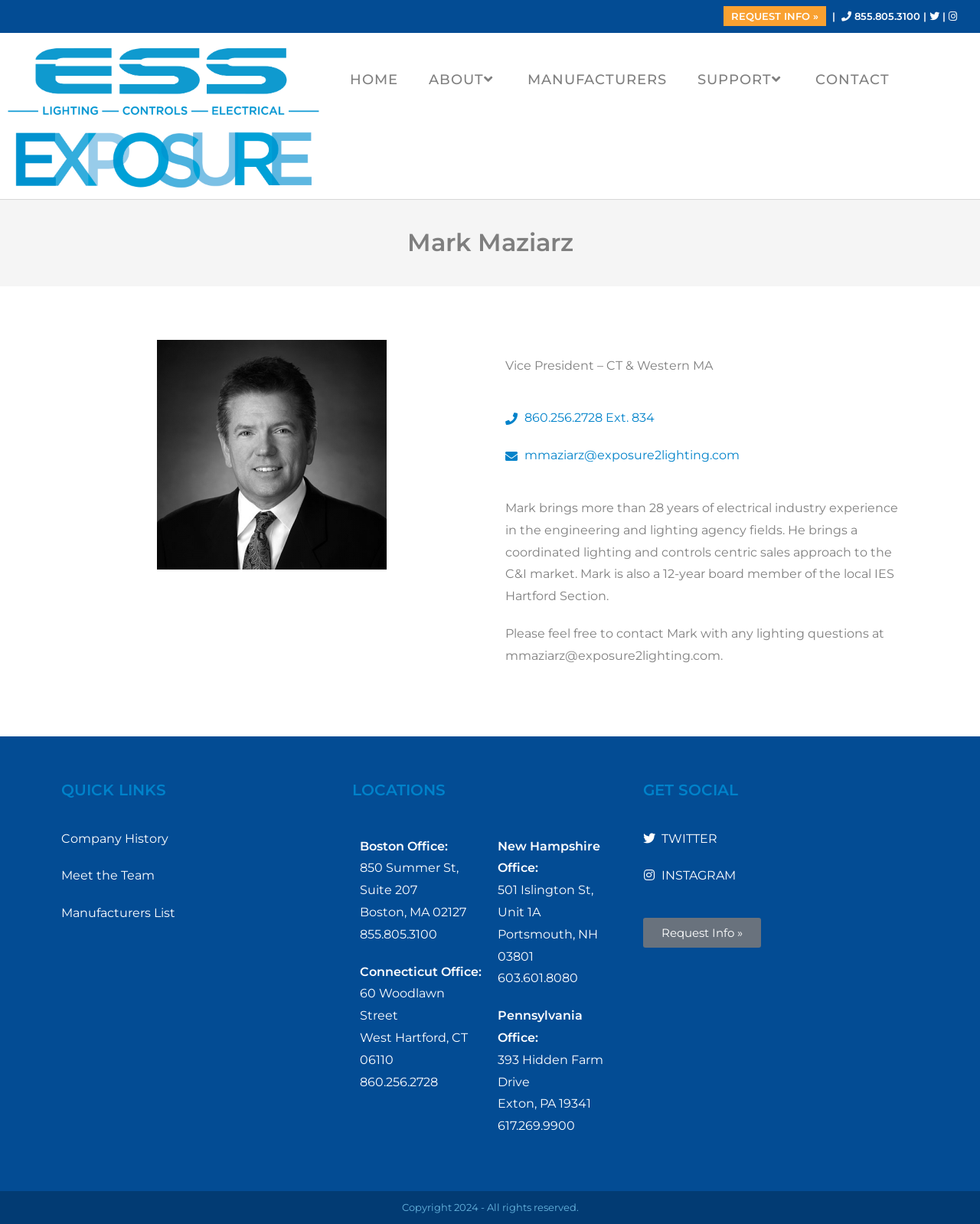Point out the bounding box coordinates of the section to click in order to follow this instruction: "View the company history".

[0.062, 0.679, 0.172, 0.691]